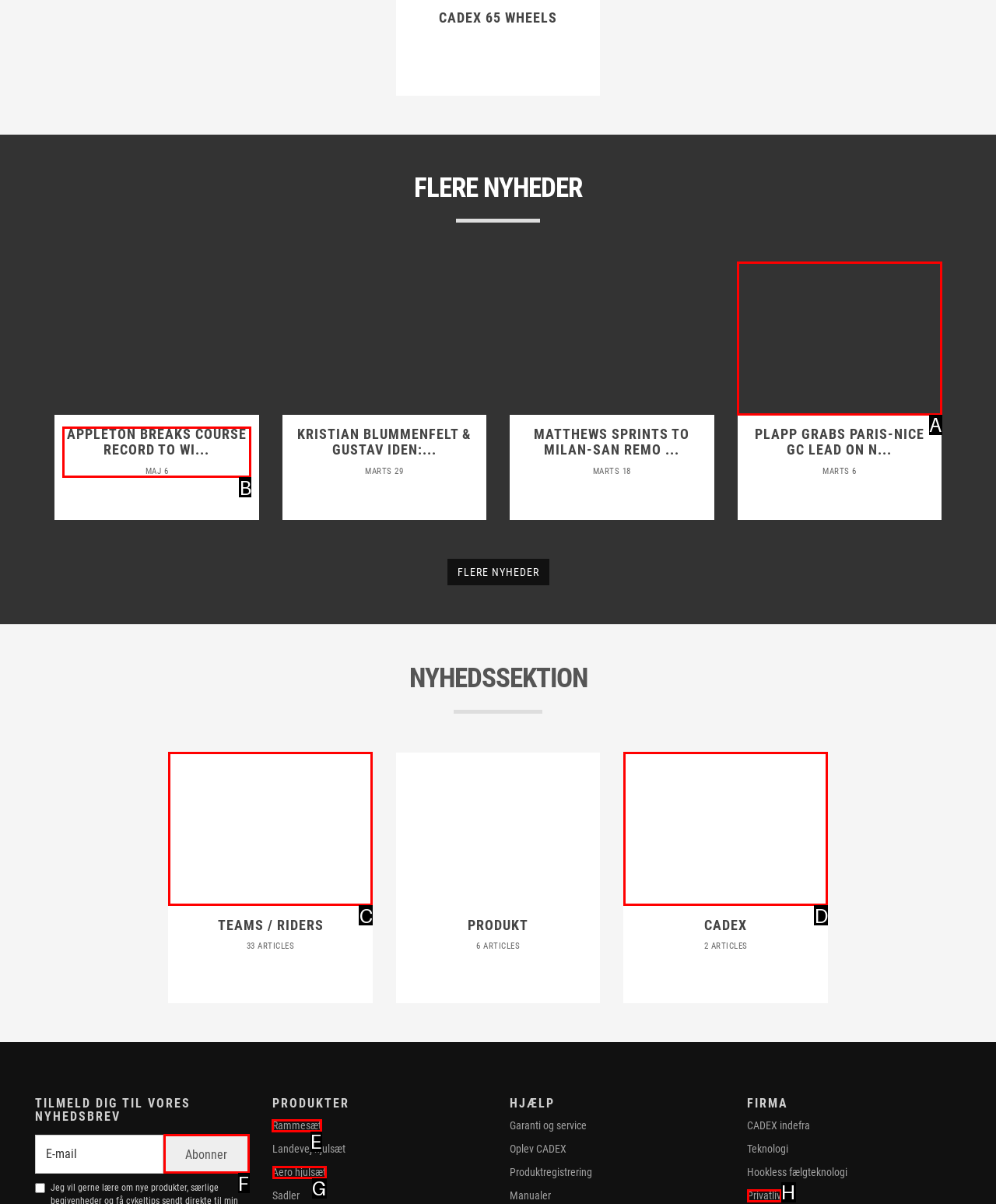From the given options, indicate the letter that corresponds to the action needed to complete this task: Learn more about 'Rammesæt'. Respond with only the letter.

E